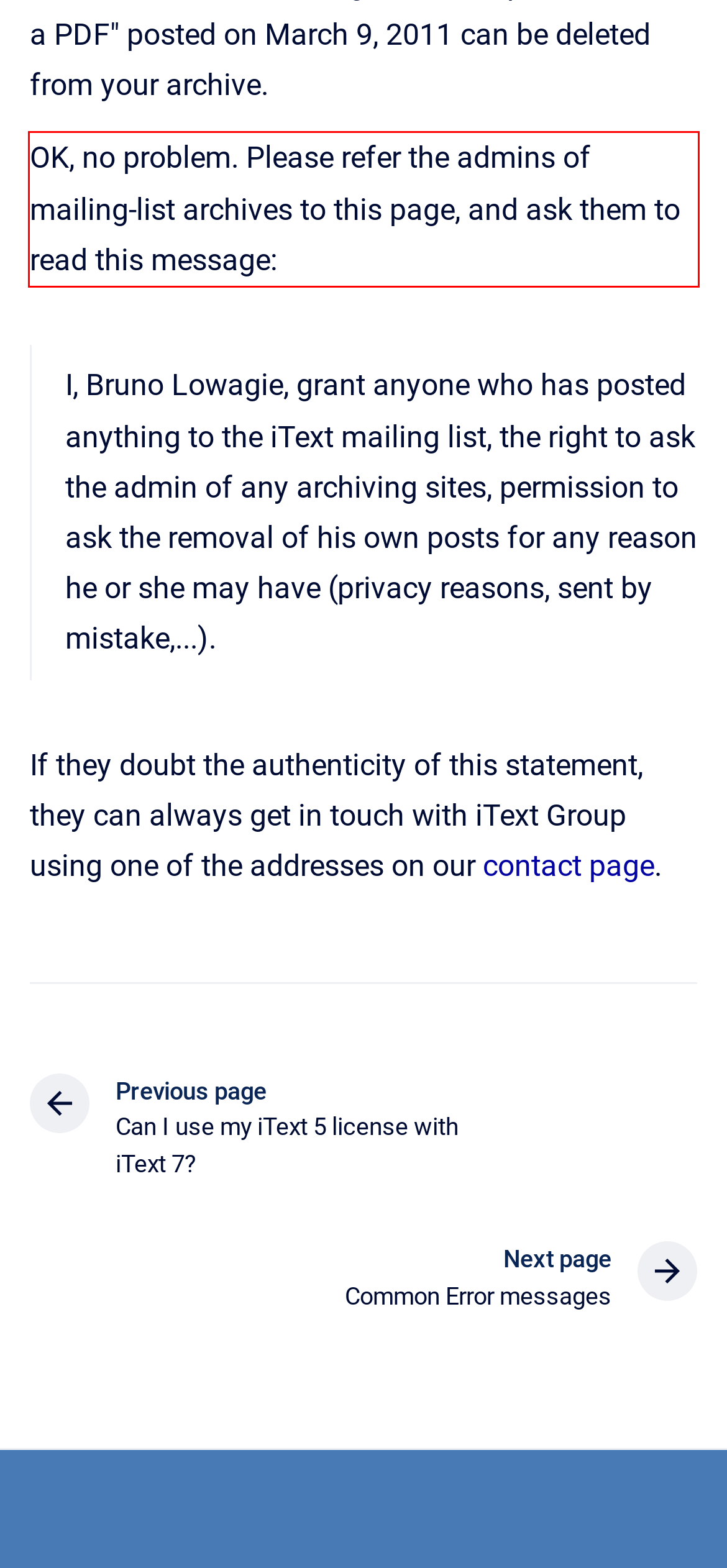You are provided with a screenshot of a webpage featuring a red rectangle bounding box. Extract the text content within this red bounding box using OCR.

OK, no problem. Please refer the admins of mailing-list archives to this page, and ask them to read this message: